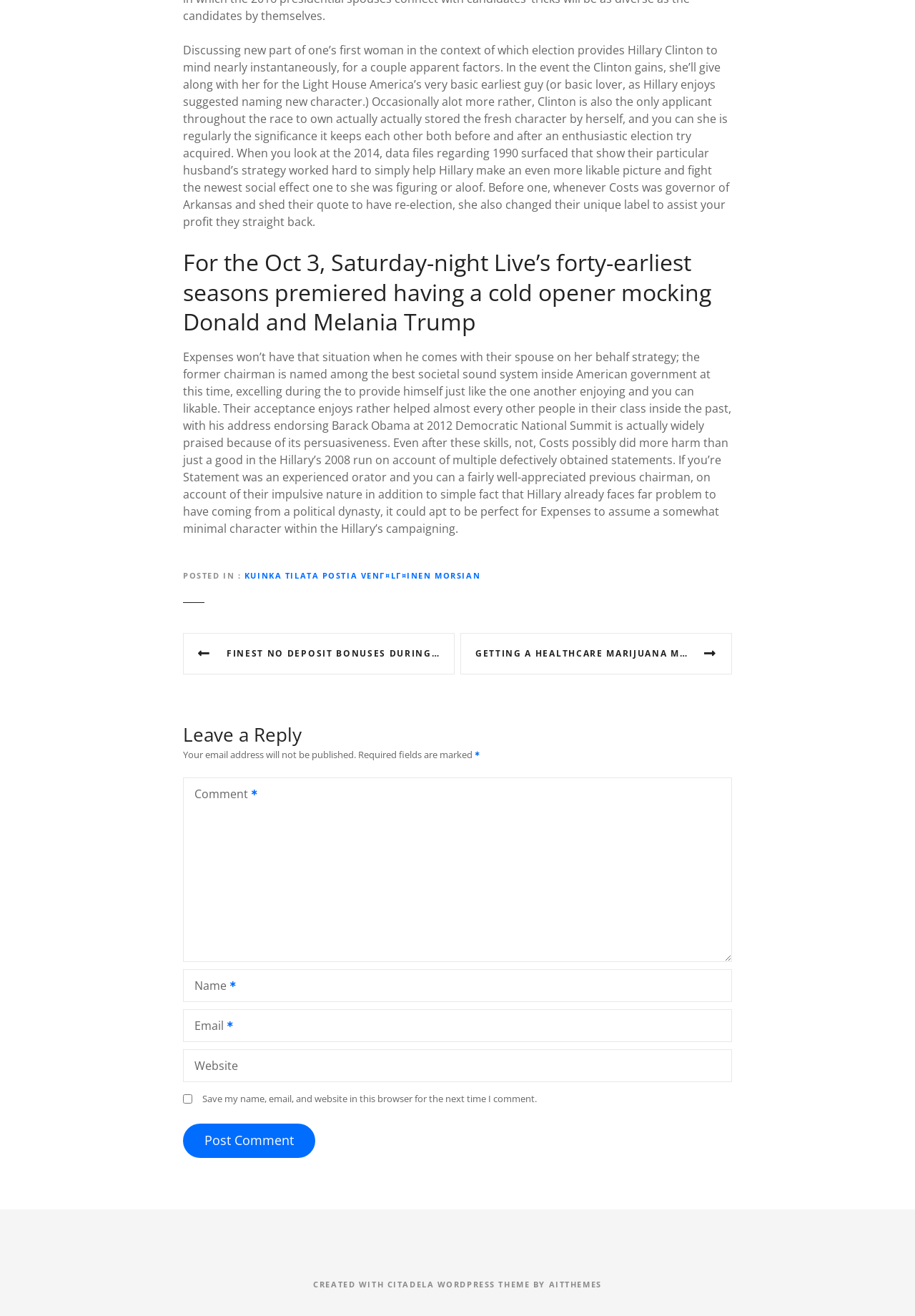Identify the bounding box coordinates of the element to click to follow this instruction: 'Click the Post Comment button'. Ensure the coordinates are four float values between 0 and 1, provided as [left, top, right, bottom].

[0.2, 0.854, 0.345, 0.88]